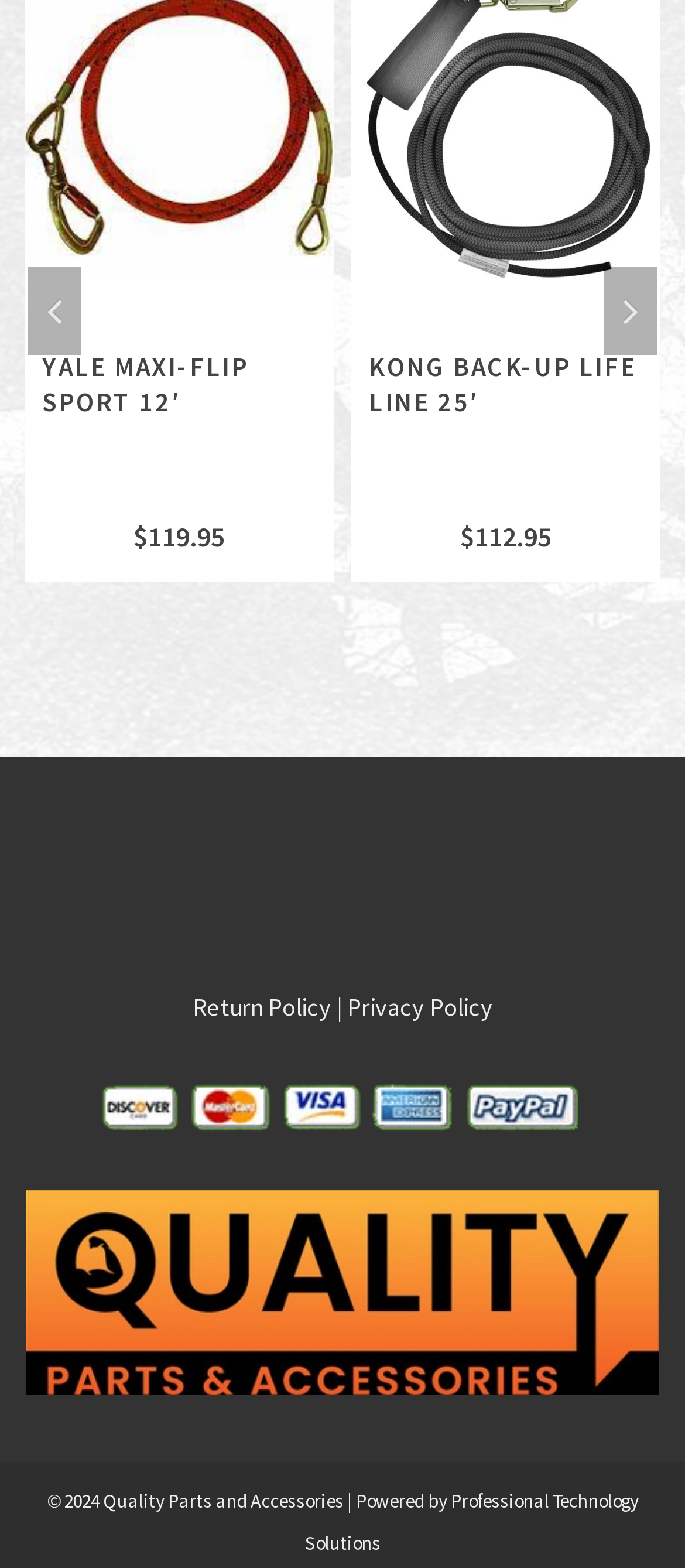Using the information from the screenshot, answer the following question thoroughly:
What is the price of YALE MAXI-FLIP SPORT 12′?

The price of YALE MAXI-FLIP SPORT 12′ can be found next to the product name, which is $119.95.